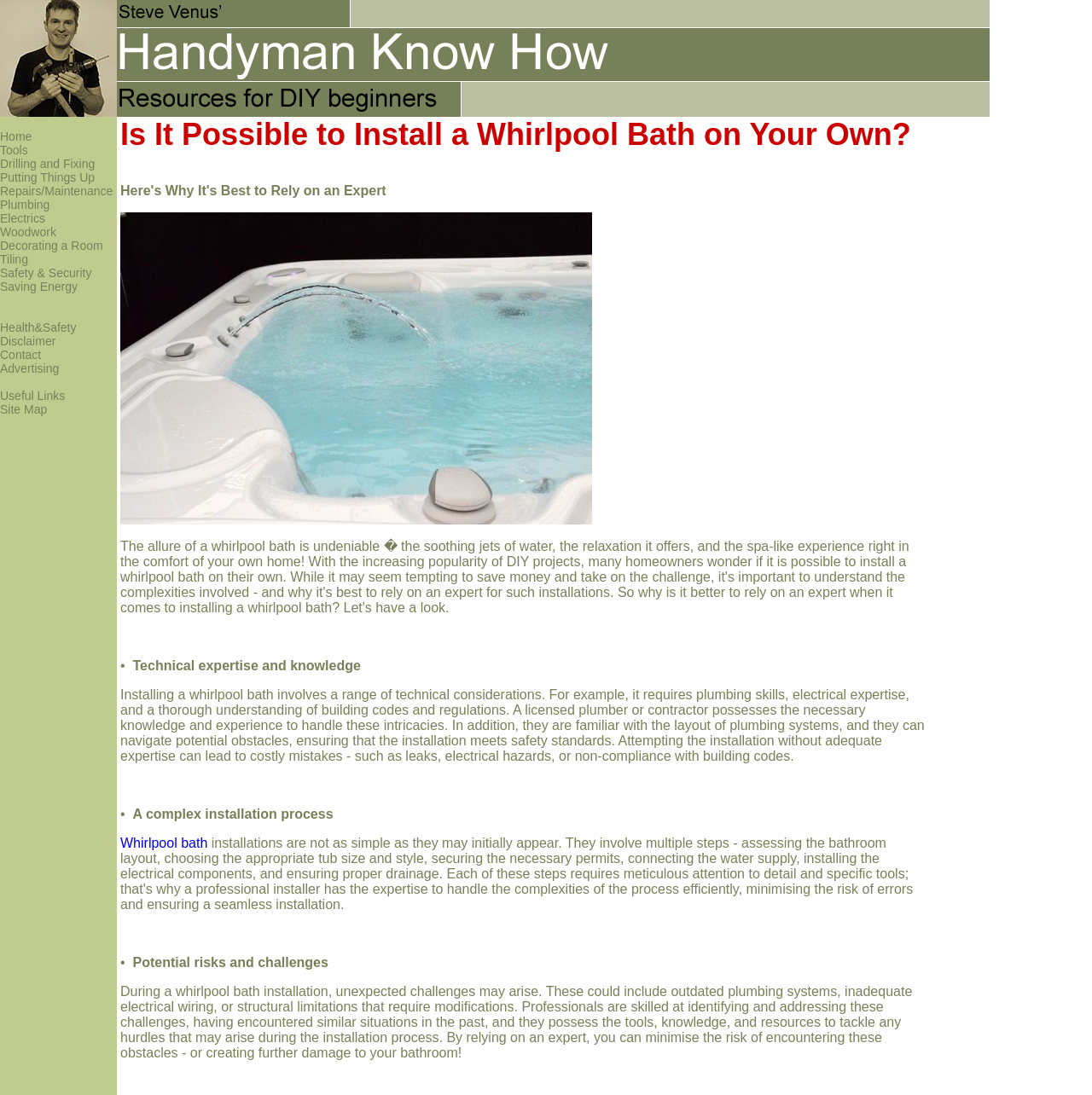Identify the bounding box for the given UI element using the description provided. Coordinates should be in the format (top-left x, top-left y, bottom-right x, bottom-right y) and must be between 0 and 1. Here is the description: Repairs/Maintenance

[0.0, 0.168, 0.103, 0.181]